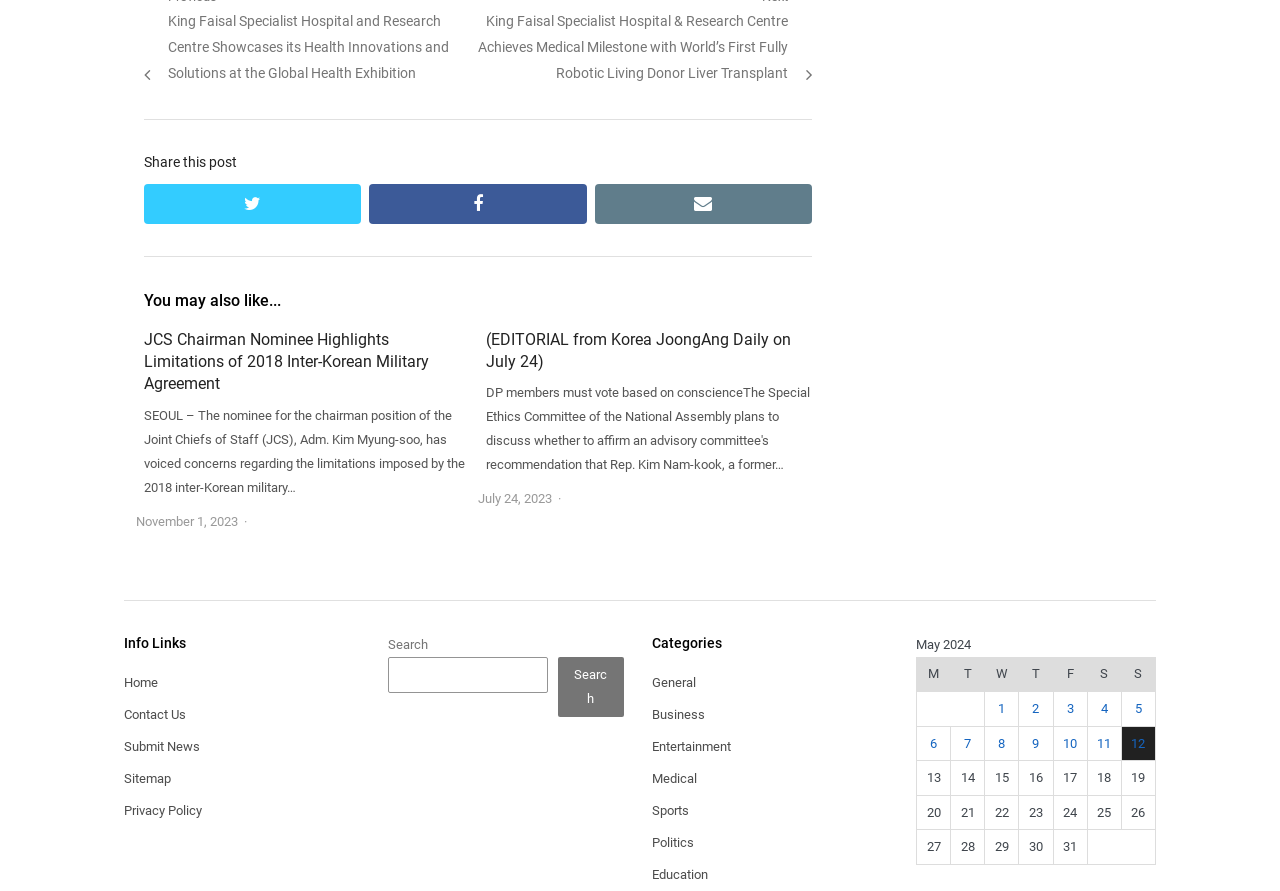How many links are there in the 'Categories' section?
Please give a detailed and elaborate answer to the question.

I counted the number of link elements under the 'Categories' heading, which are [316] to [322], and found that there are 7 links in the 'Categories' section.